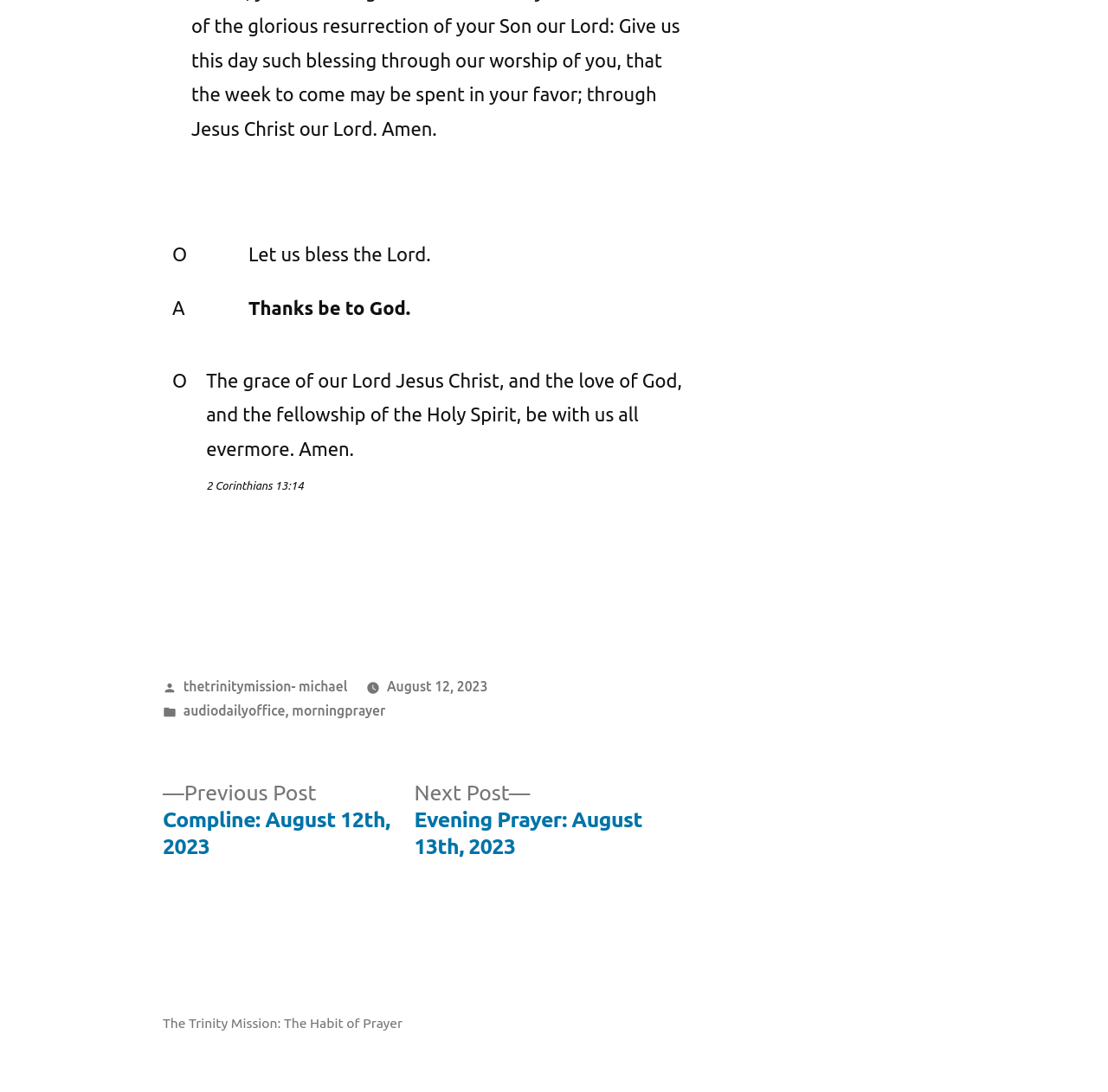Please pinpoint the bounding box coordinates for the region I should click to adhere to this instruction: "Click on the 'The Trinity Mission' link".

[0.147, 0.929, 0.25, 0.944]